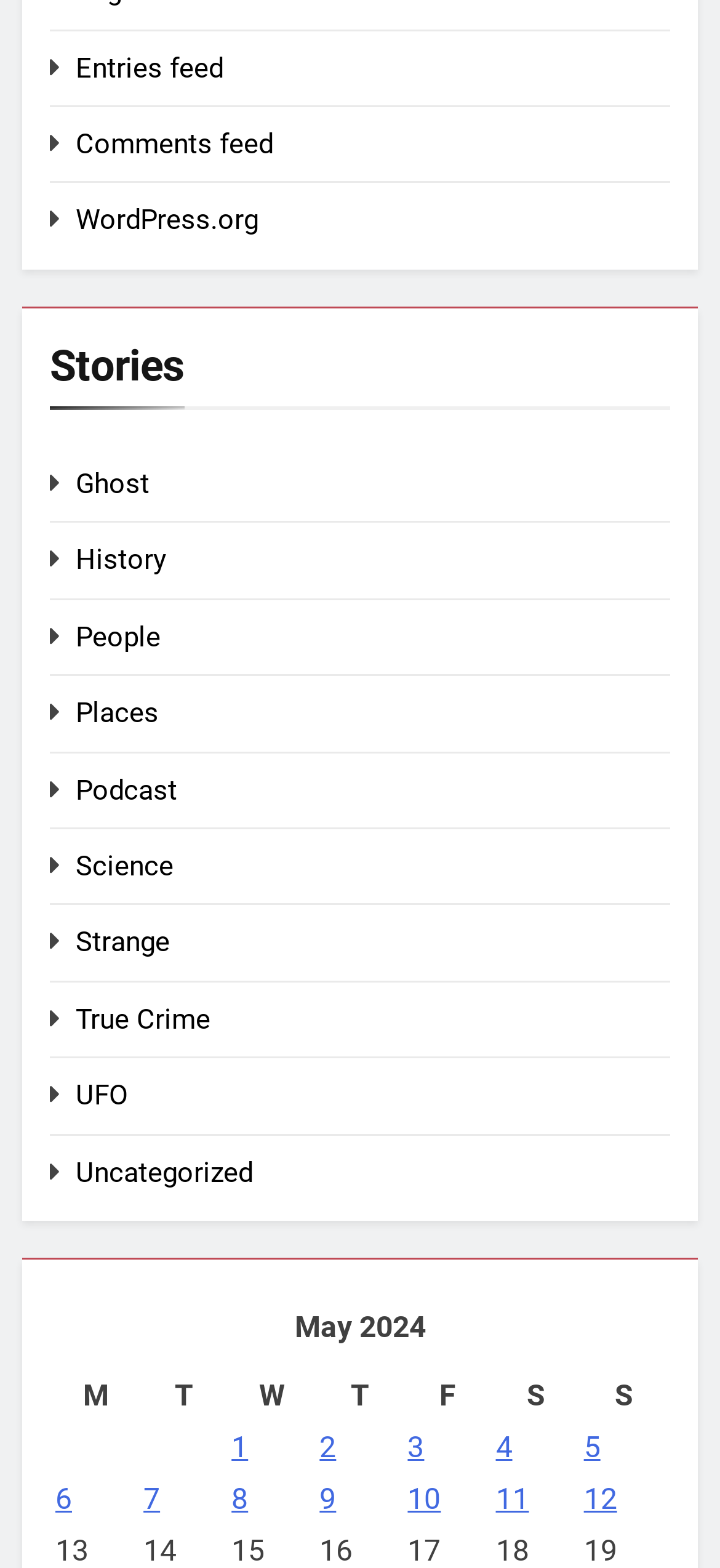Please identify the bounding box coordinates of the area that needs to be clicked to follow this instruction: "Go to WordPress.org".

[0.105, 0.13, 0.359, 0.151]